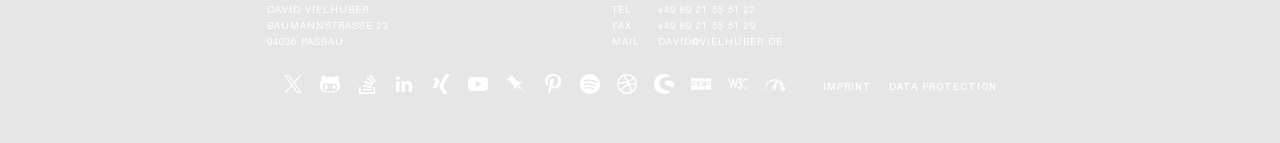Please examine the image and answer the question with a detailed explanation:
What is the address?

The address is mentioned in two separate static text elements, 'BAUMANNSTRASSE 23' and '94036 PASSAU', which are located next to each other.